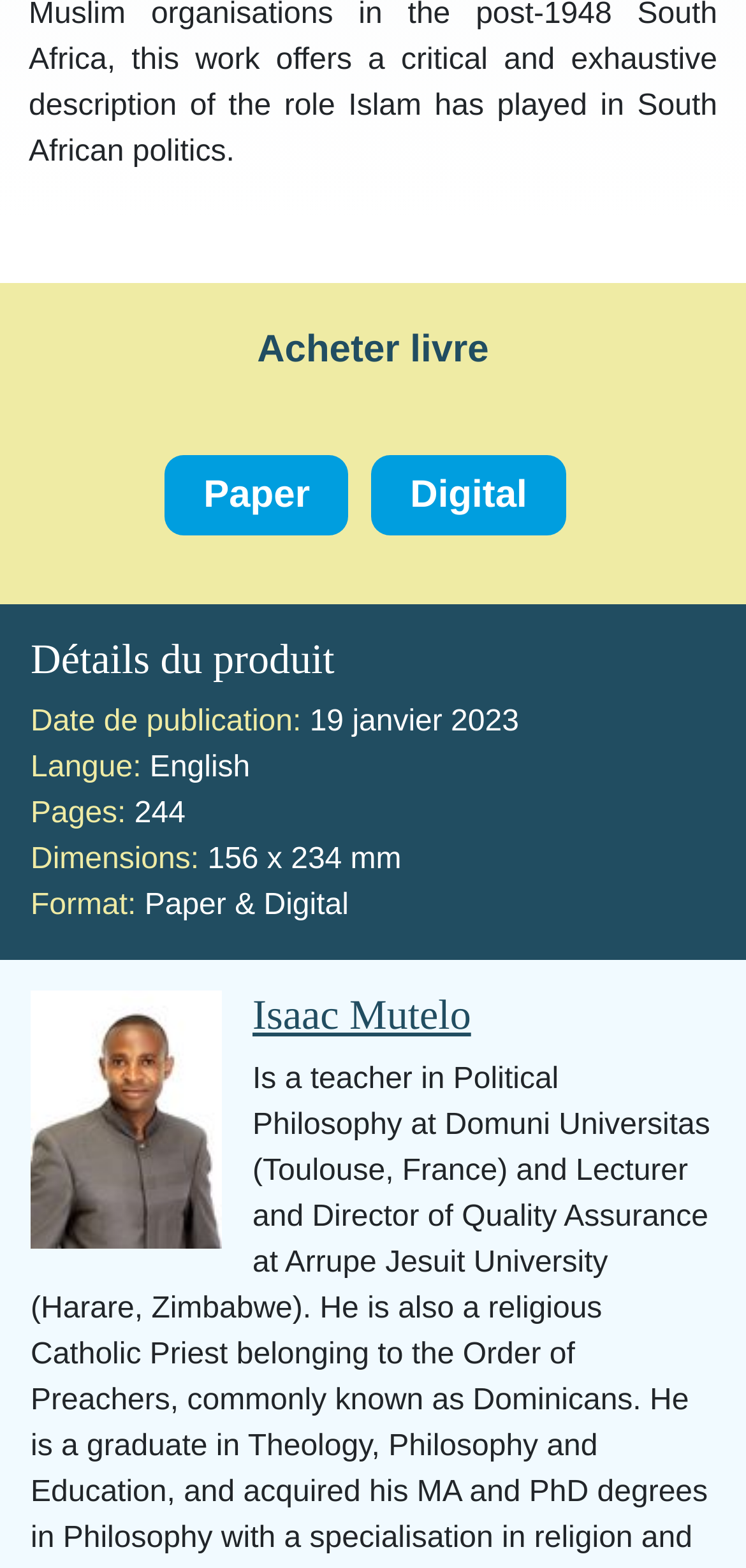Please answer the following question using a single word or phrase: 
What is the language of the product?

English